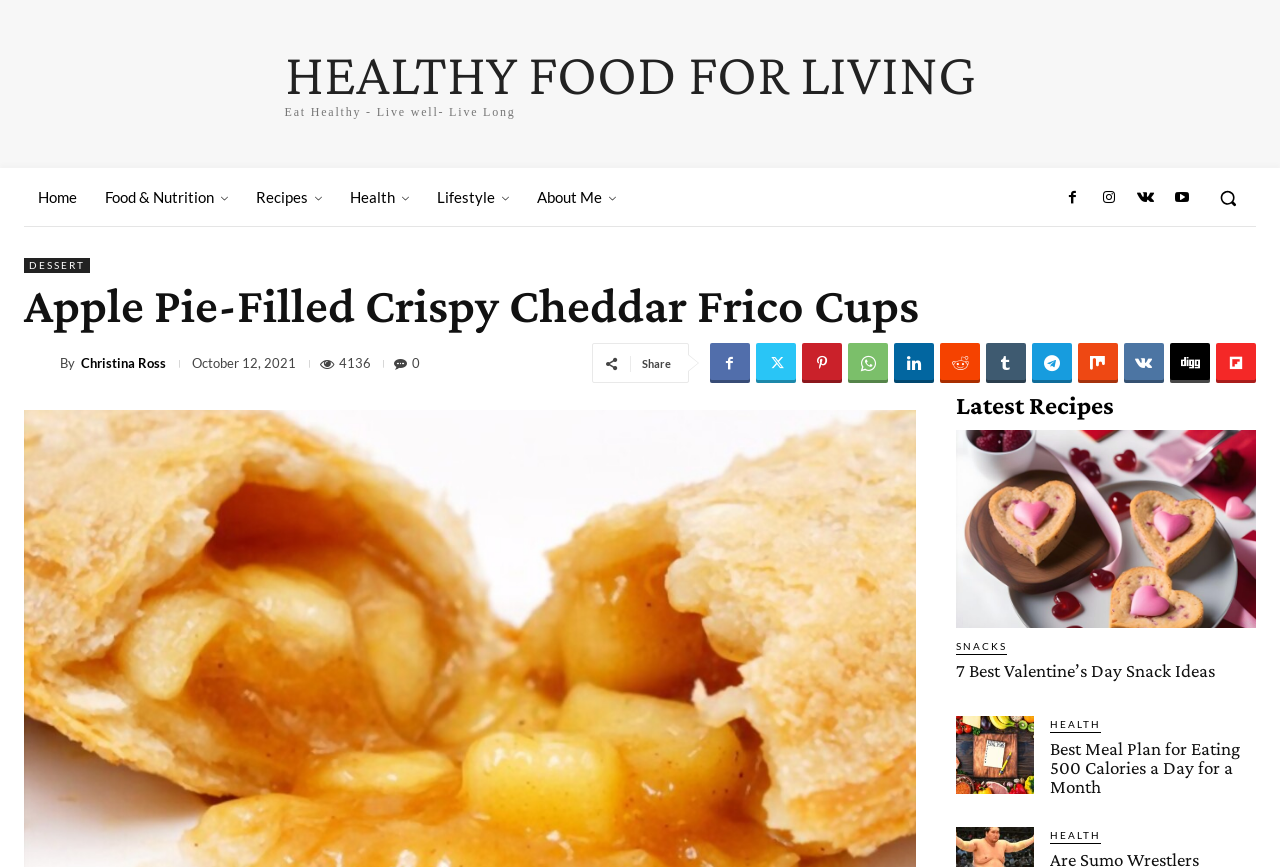Based on the image, please respond to the question with as much detail as possible:
What is the category of the latest recipe?

I found the category by looking at the link element with the text 'DESSERT' which is above the heading element with the text 'Apple Pie-Filled Crispy Cheddar Frico Cups'.